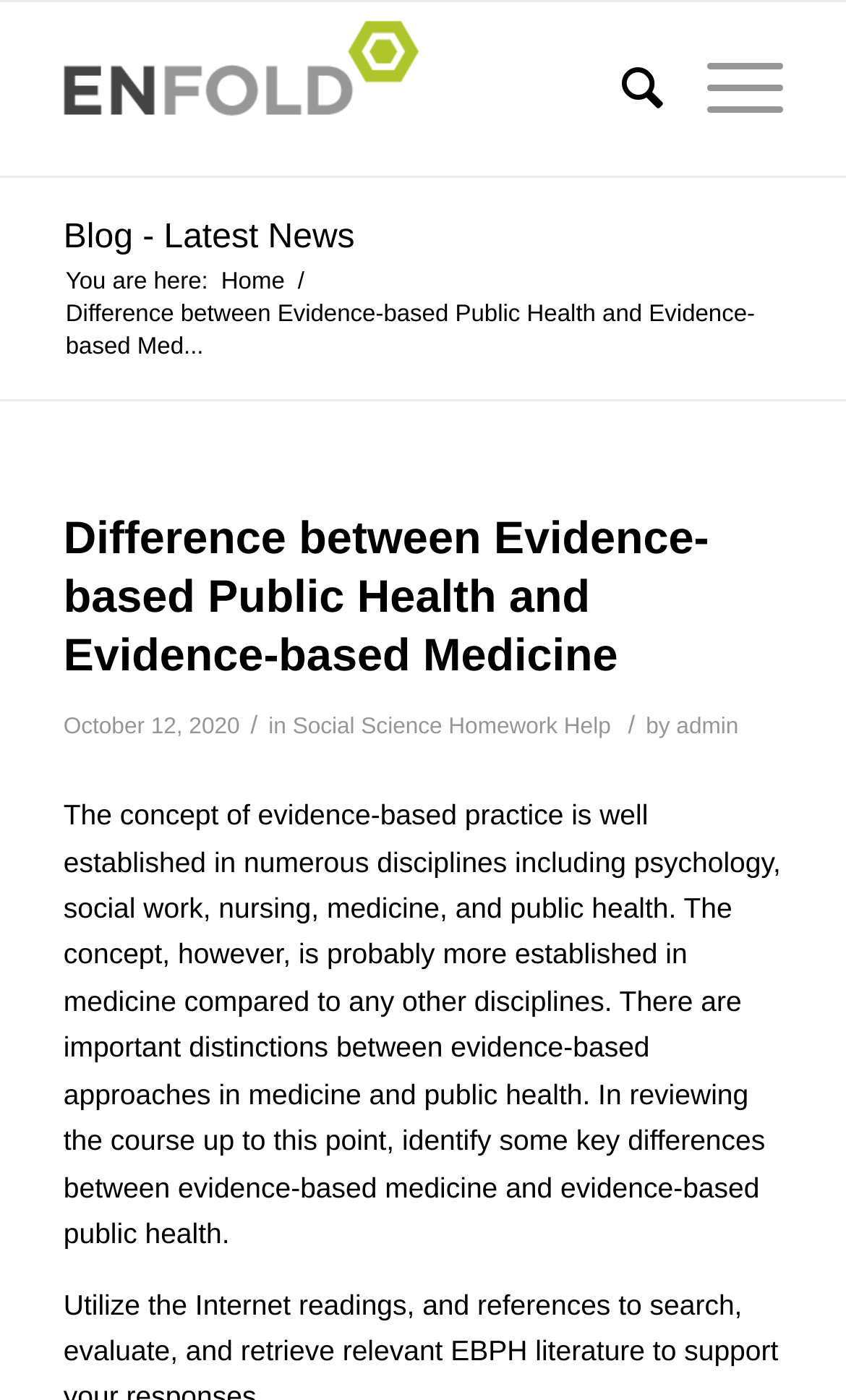Based on the image, please respond to the question with as much detail as possible:
What is the topic of the current blog post?

I found the topic of the current blog post by reading the heading of the article, which is 'Difference between Evidence-based Public Health and Evidence-based Medicine'. This heading is located in the main content area of the webpage.